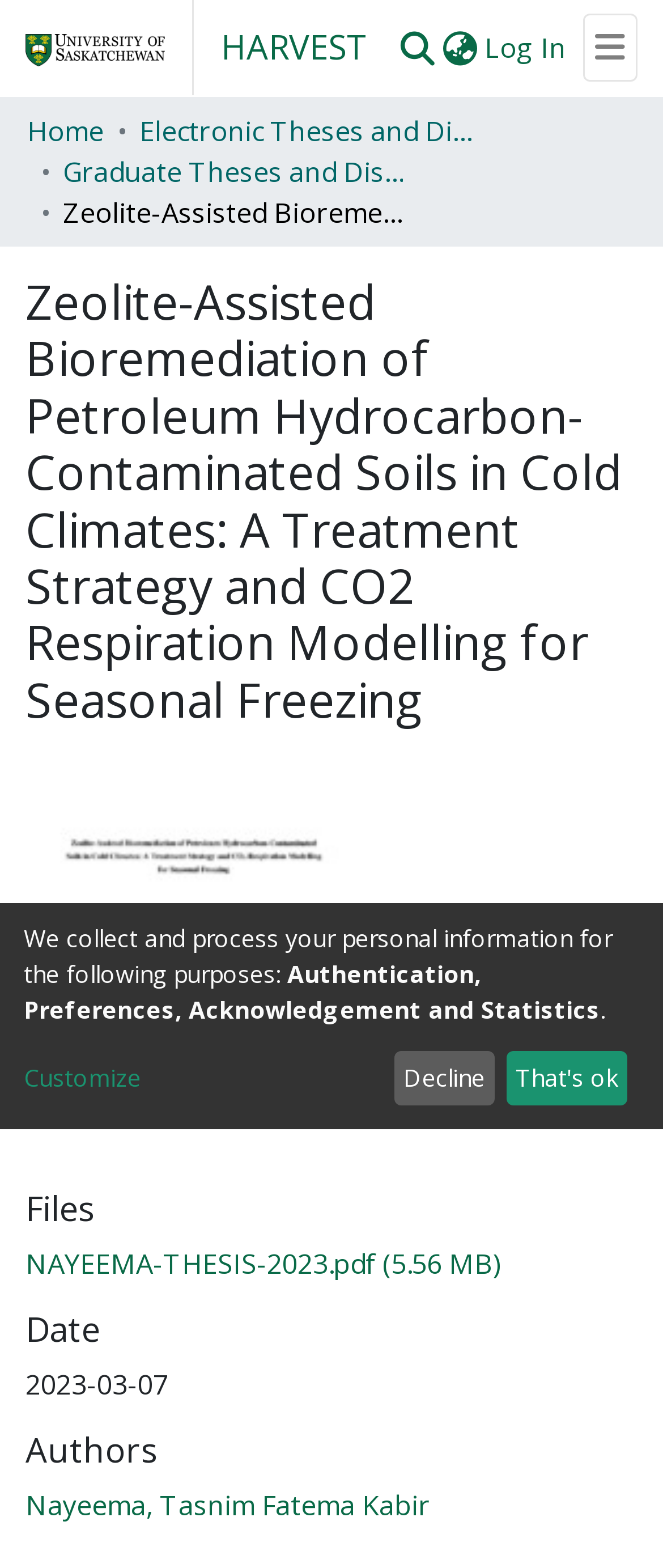How many navigation bars are there on the webpage?
Analyze the screenshot and provide a detailed answer to the question.

There are three navigation bars on the webpage: the top navigation bar with links to 'About', 'Communities & Collections', and 'Browse HARVEST'; the breadcrumb navigation bar with links to 'Home', 'Electronic Theses and Dissertations', and 'Graduate Theses and Dissertations'; and the user profile bar with links to 'Log In' and 'Language switch'.